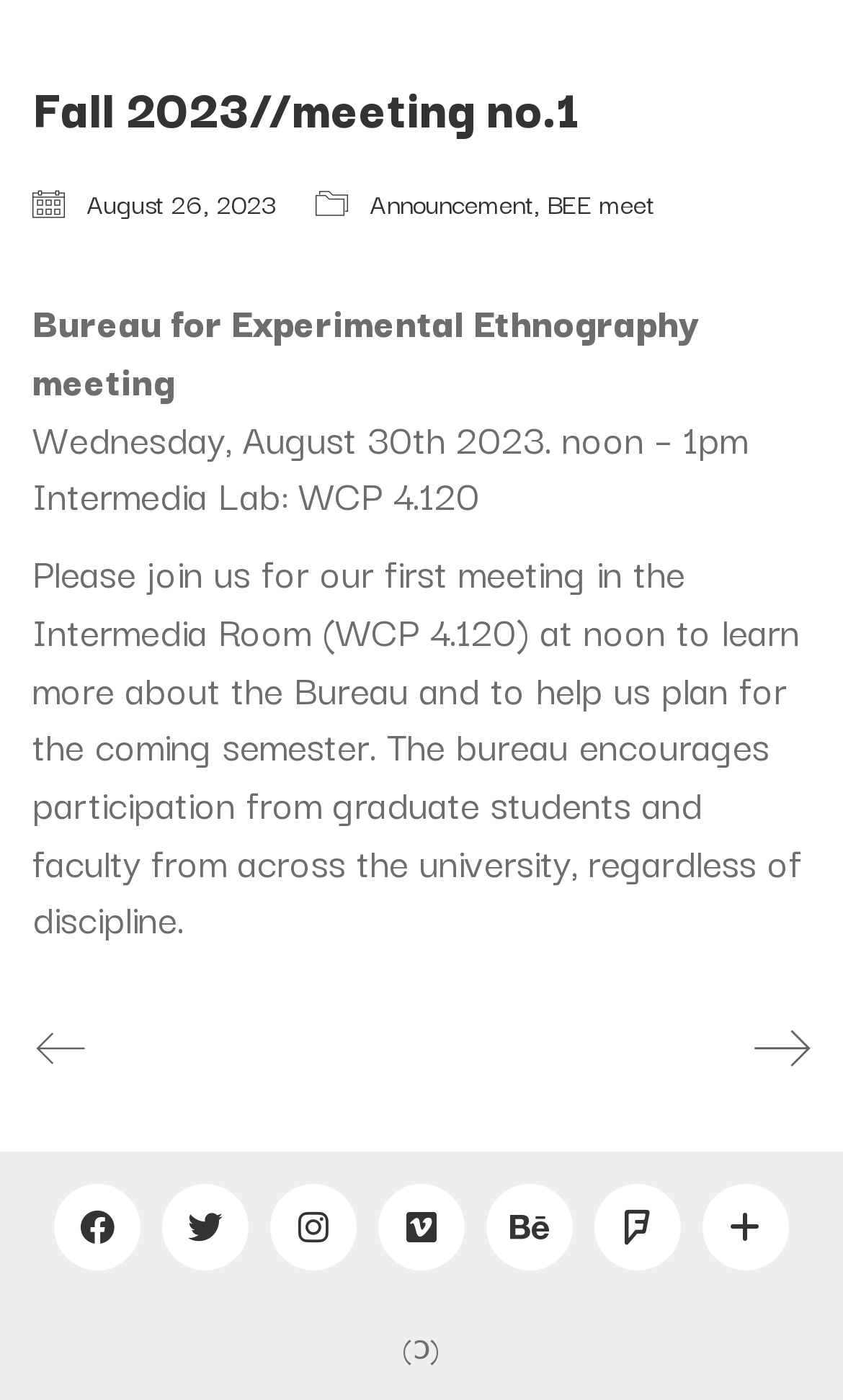Find the bounding box coordinates of the UI element according to this description: "BEE meet".

[0.649, 0.132, 0.777, 0.16]